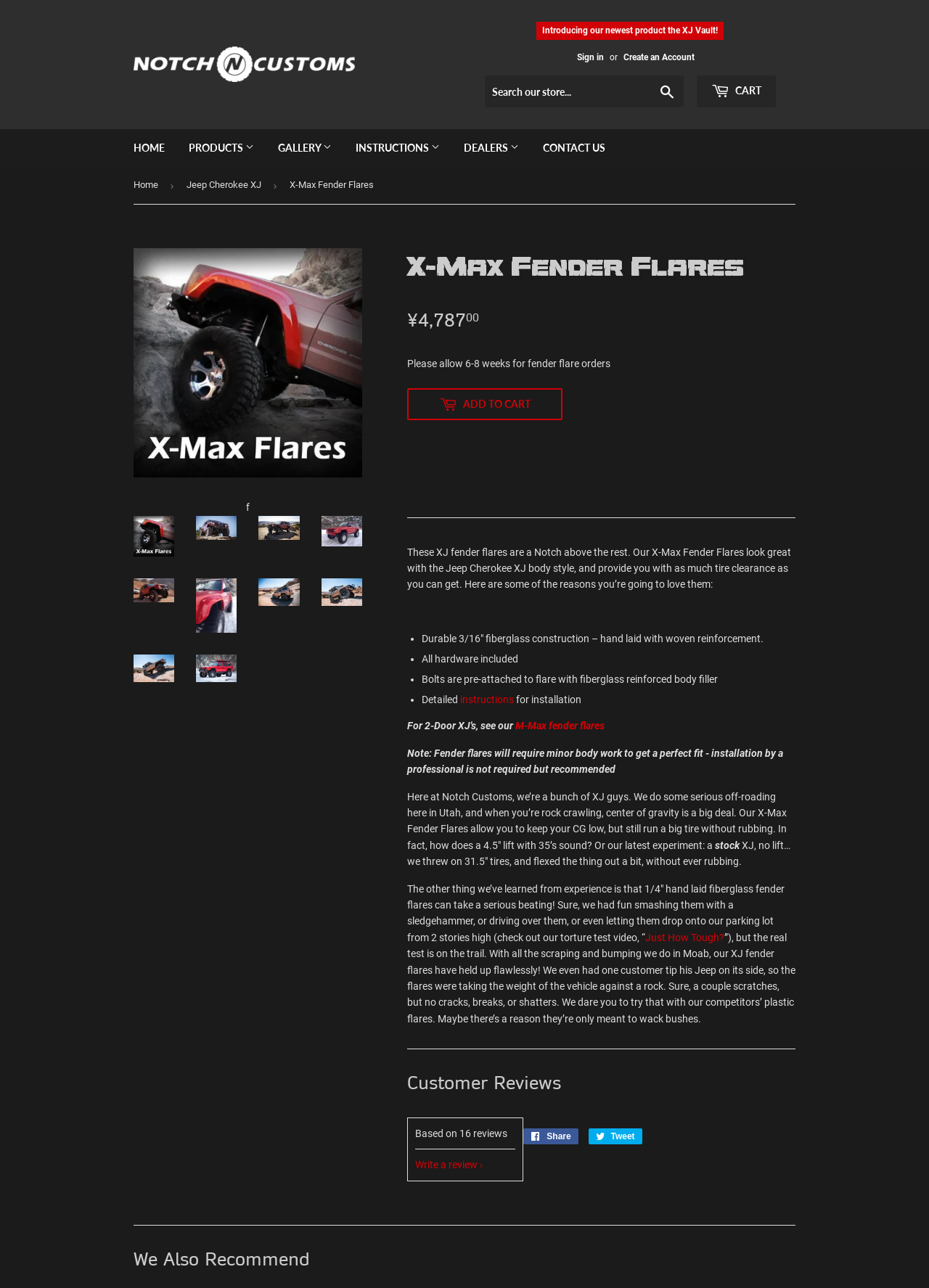How long does it take to receive fender flare orders?
Based on the visual, give a brief answer using one word or a short phrase.

6-8 weeks